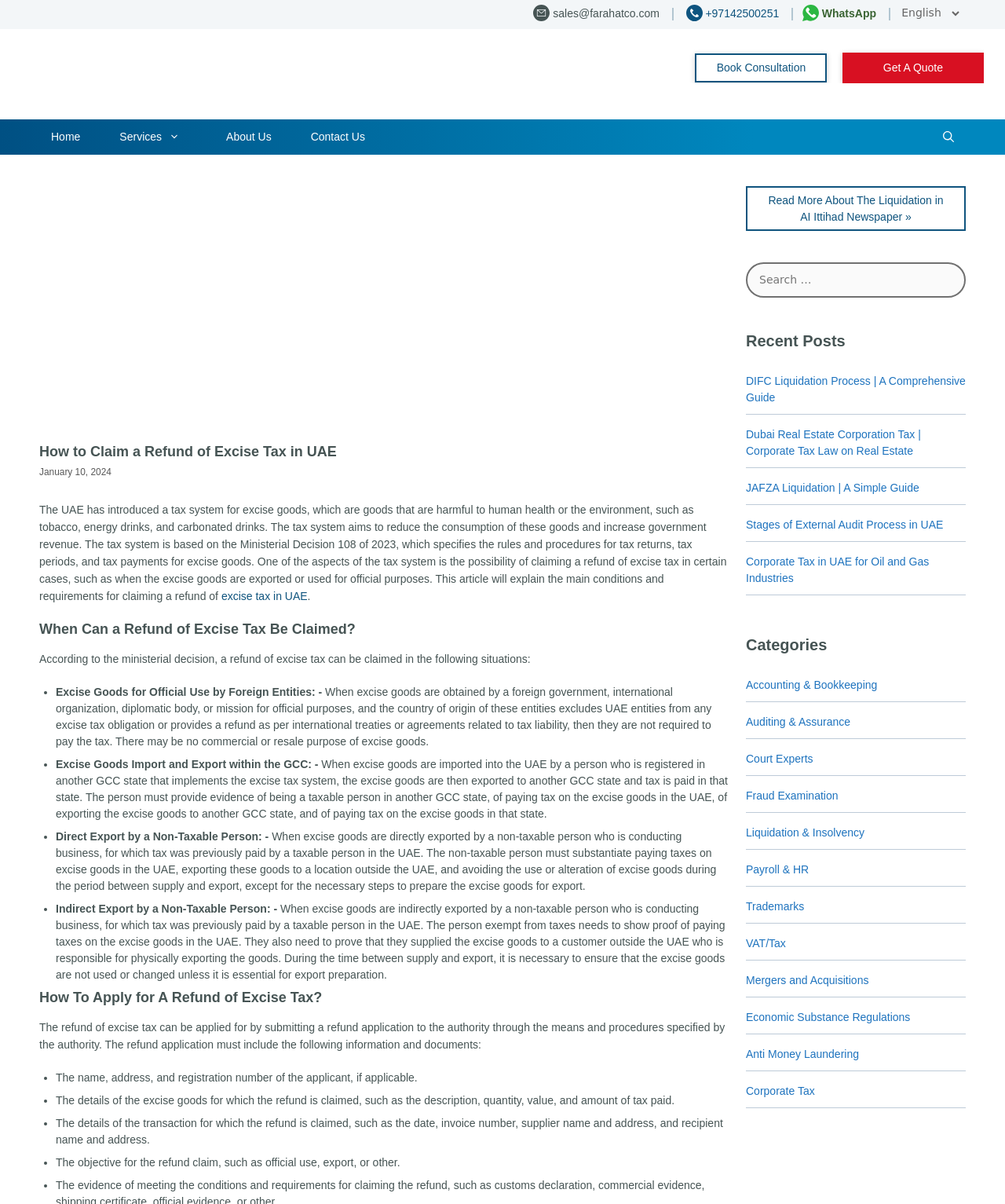Please identify the bounding box coordinates of the element I should click to complete this instruction: 'Click the 'Book Consultation' link'. The coordinates should be given as four float numbers between 0 and 1, like this: [left, top, right, bottom].

[0.692, 0.045, 0.823, 0.068]